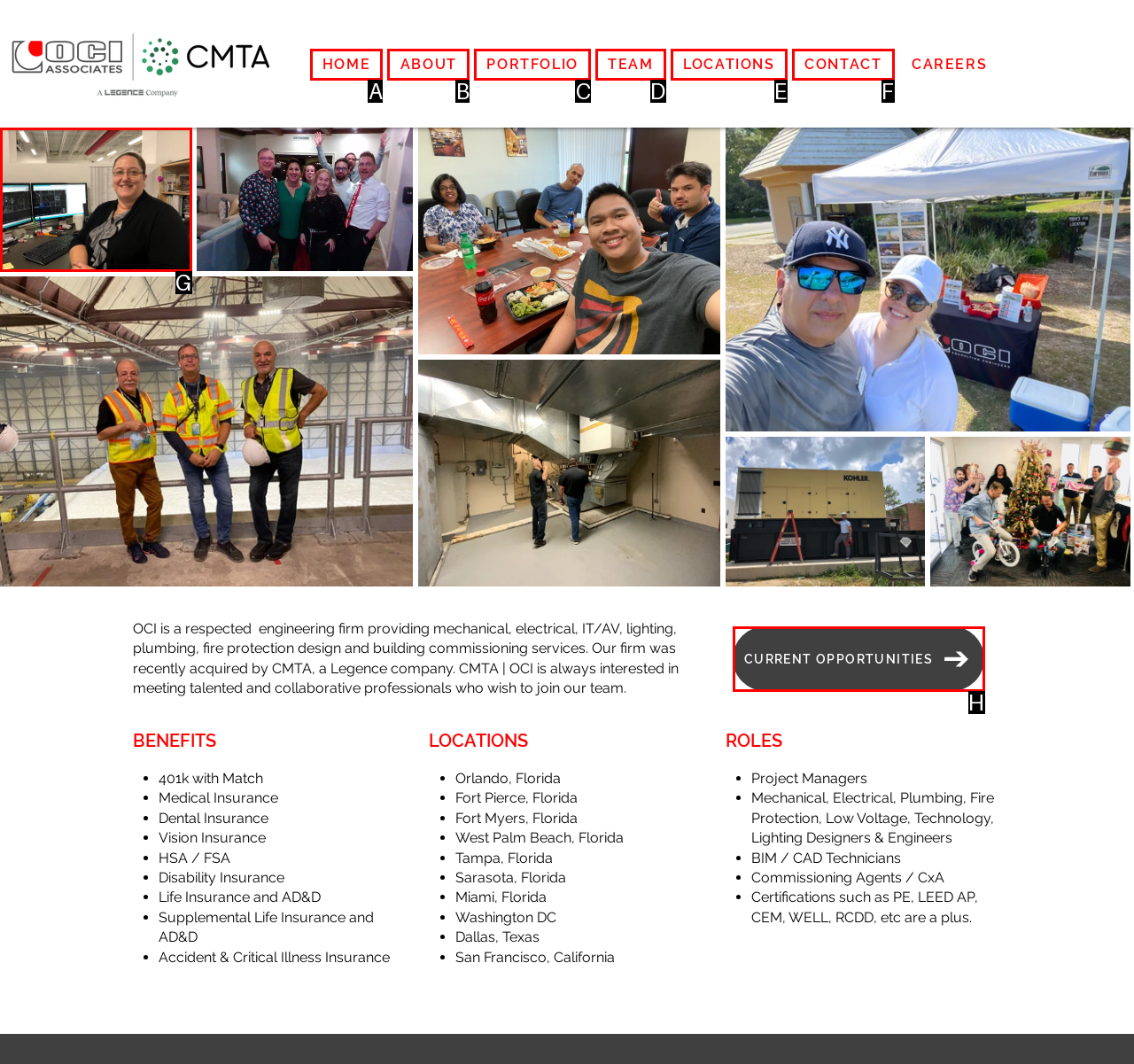Choose the HTML element that matches the description: HOME
Reply with the letter of the correct option from the given choices.

A